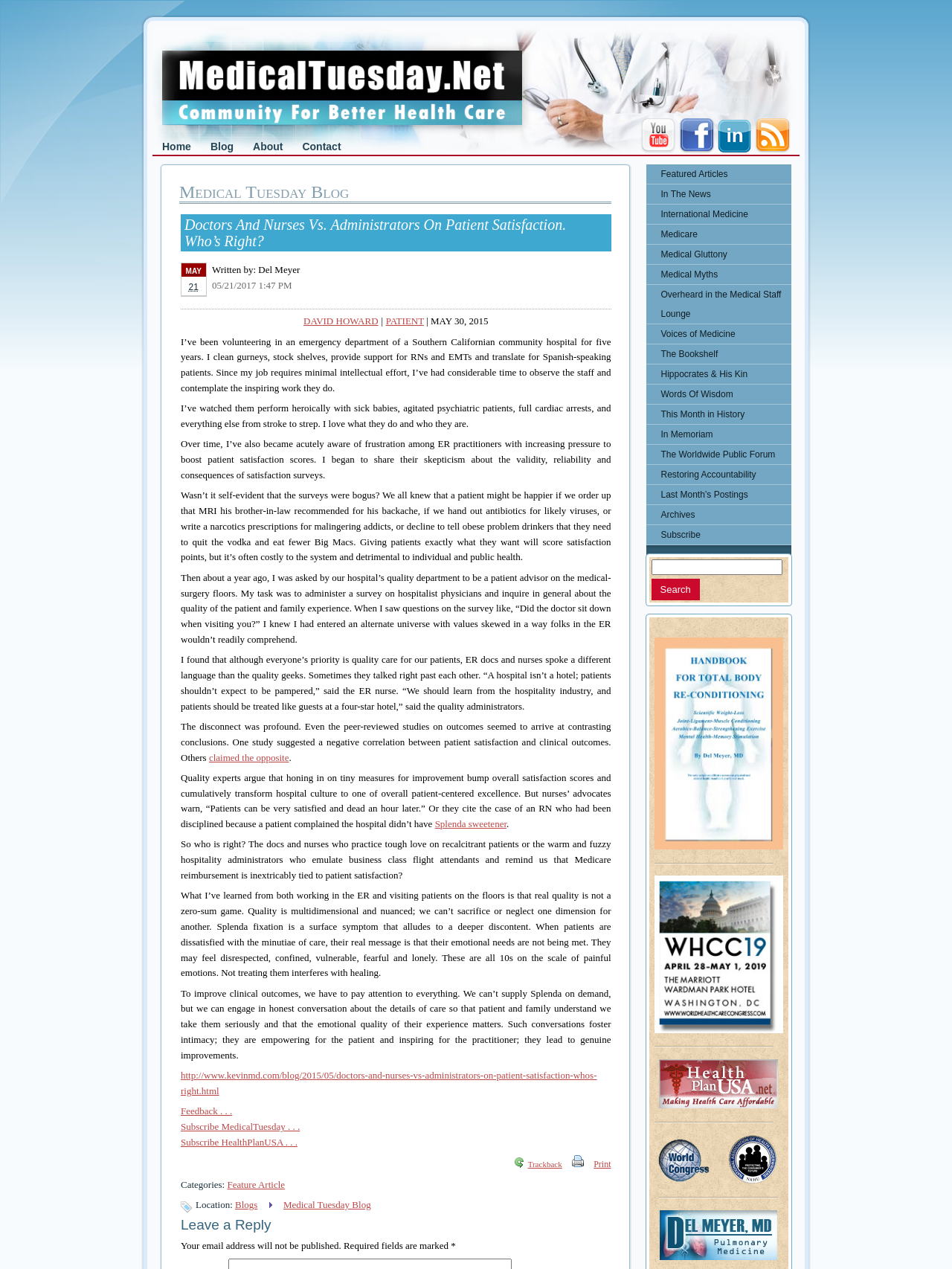Determine the bounding box coordinates of the element that should be clicked to execute the following command: "Print the current page".

[0.593, 0.91, 0.621, 0.924]